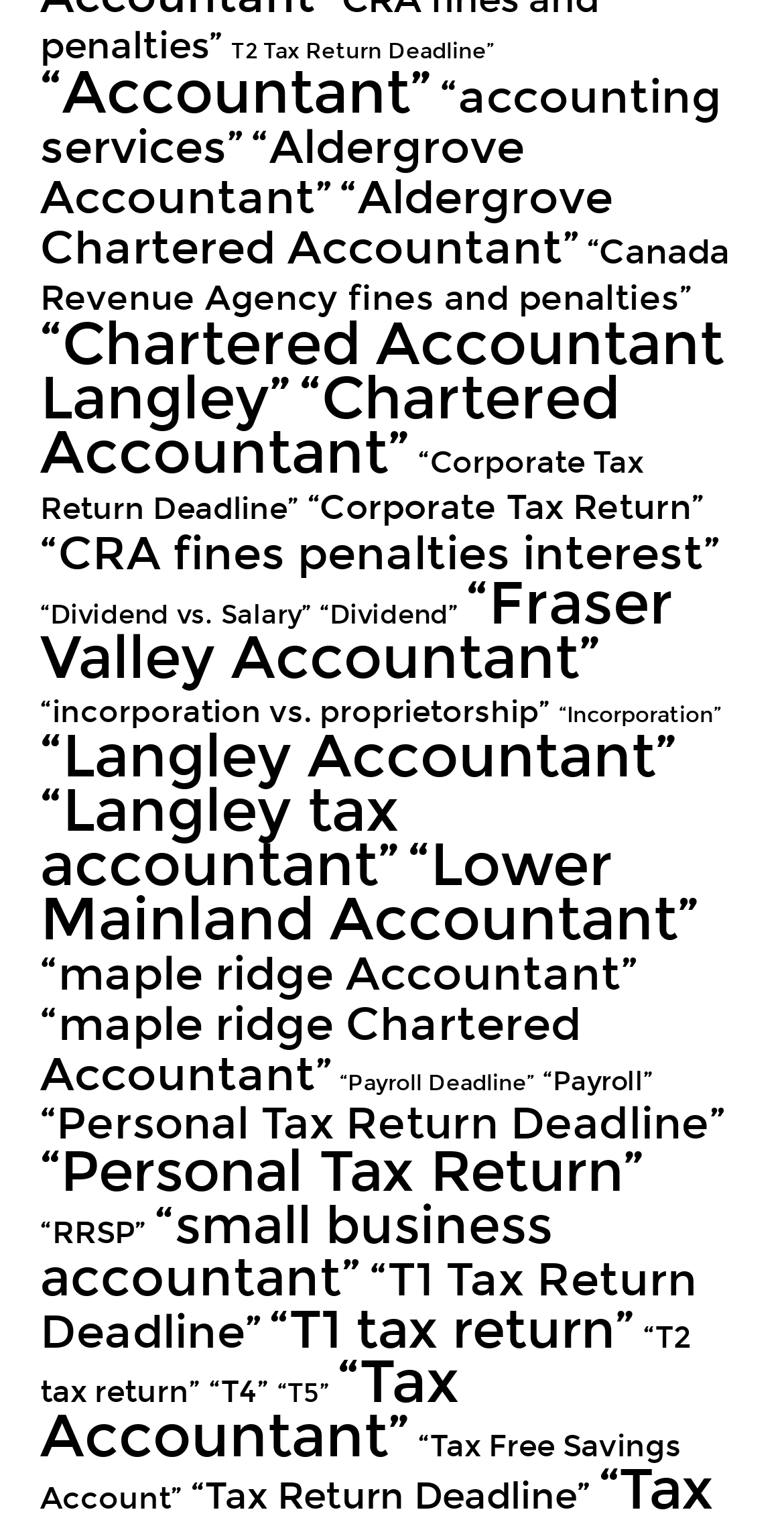Please identify the bounding box coordinates for the region that you need to click to follow this instruction: "Learn about 'Tax Free Savings Account'".

[0.051, 0.94, 0.869, 0.998]